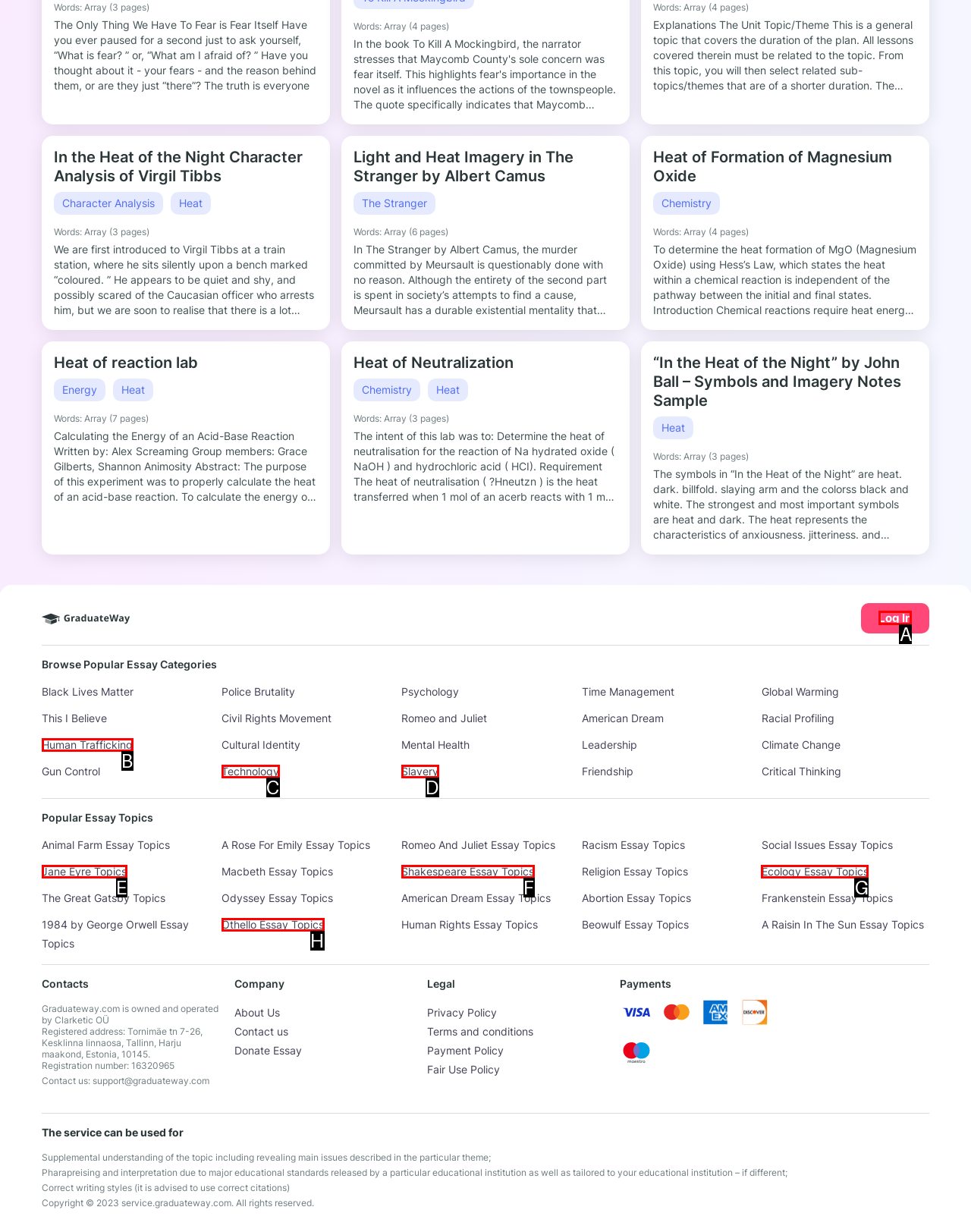What option should you select to complete this task: Log in to the website? Indicate your answer by providing the letter only.

A